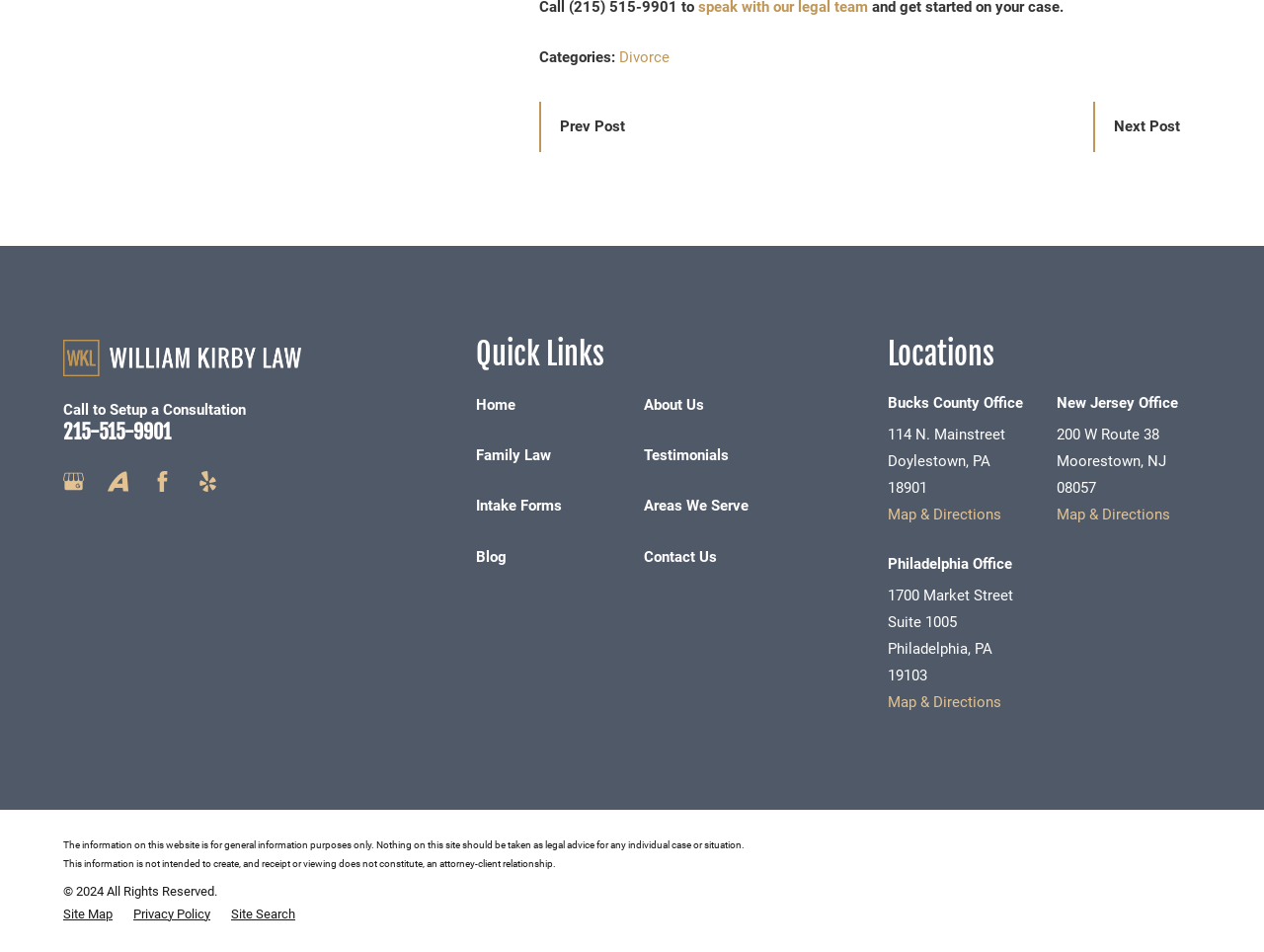Could you please study the image and provide a detailed answer to the question:
What is the disclaimer about the information on this website?

I found a static text element with the disclaimer 'The information on this website is for general information purposes only. Nothing on this site should be taken as legal advice for any individual case or situation.' which suggests that the information on this website is for general information purposes only and not intended as legal advice.